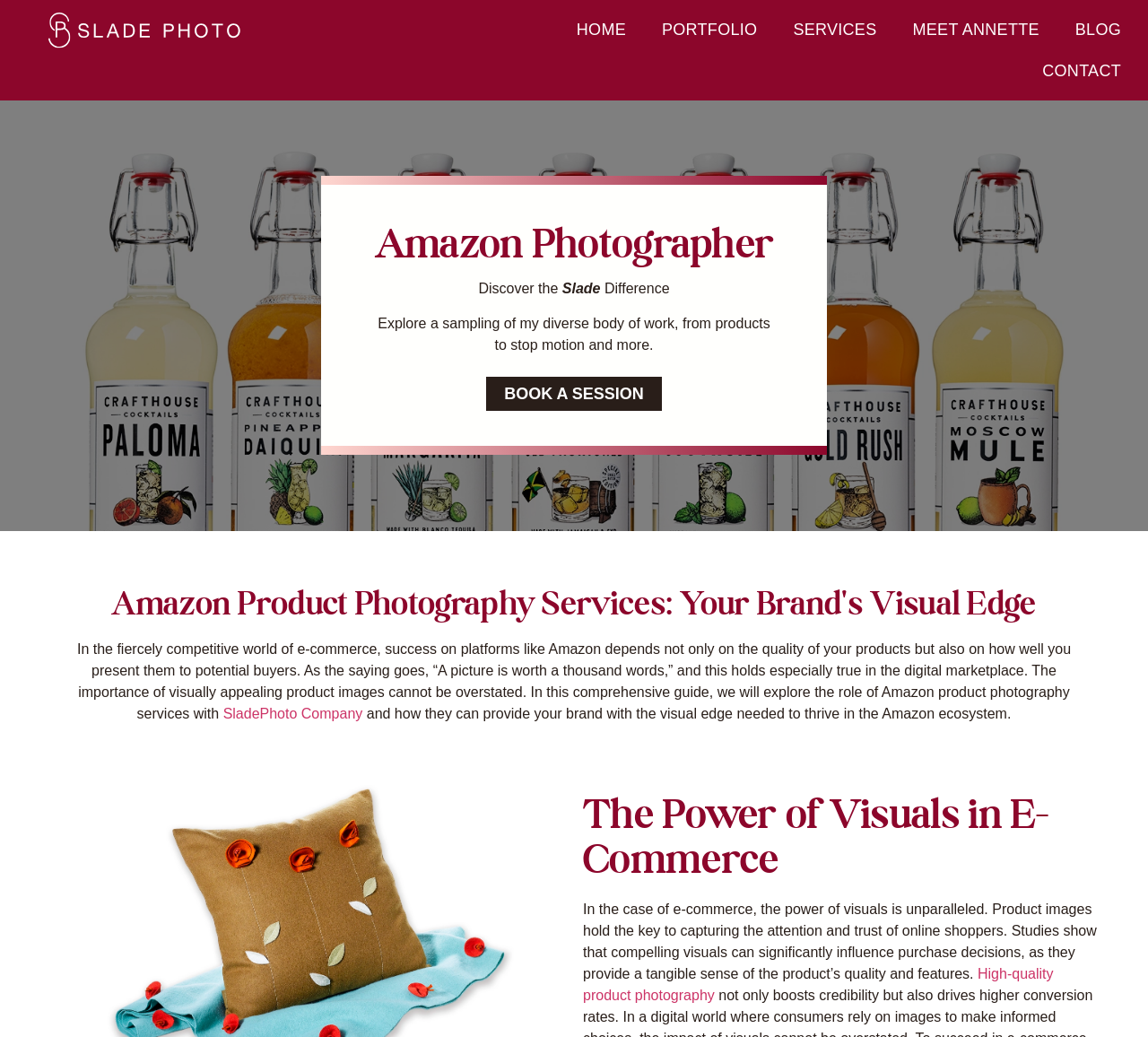What is the importance of product images in e-commerce?
Respond to the question with a well-detailed and thorough answer.

I found the answer by reading the text under the heading 'The Power of Visuals in E-Commerce', which states that product images hold the key to capturing the attention and trust of online shoppers.